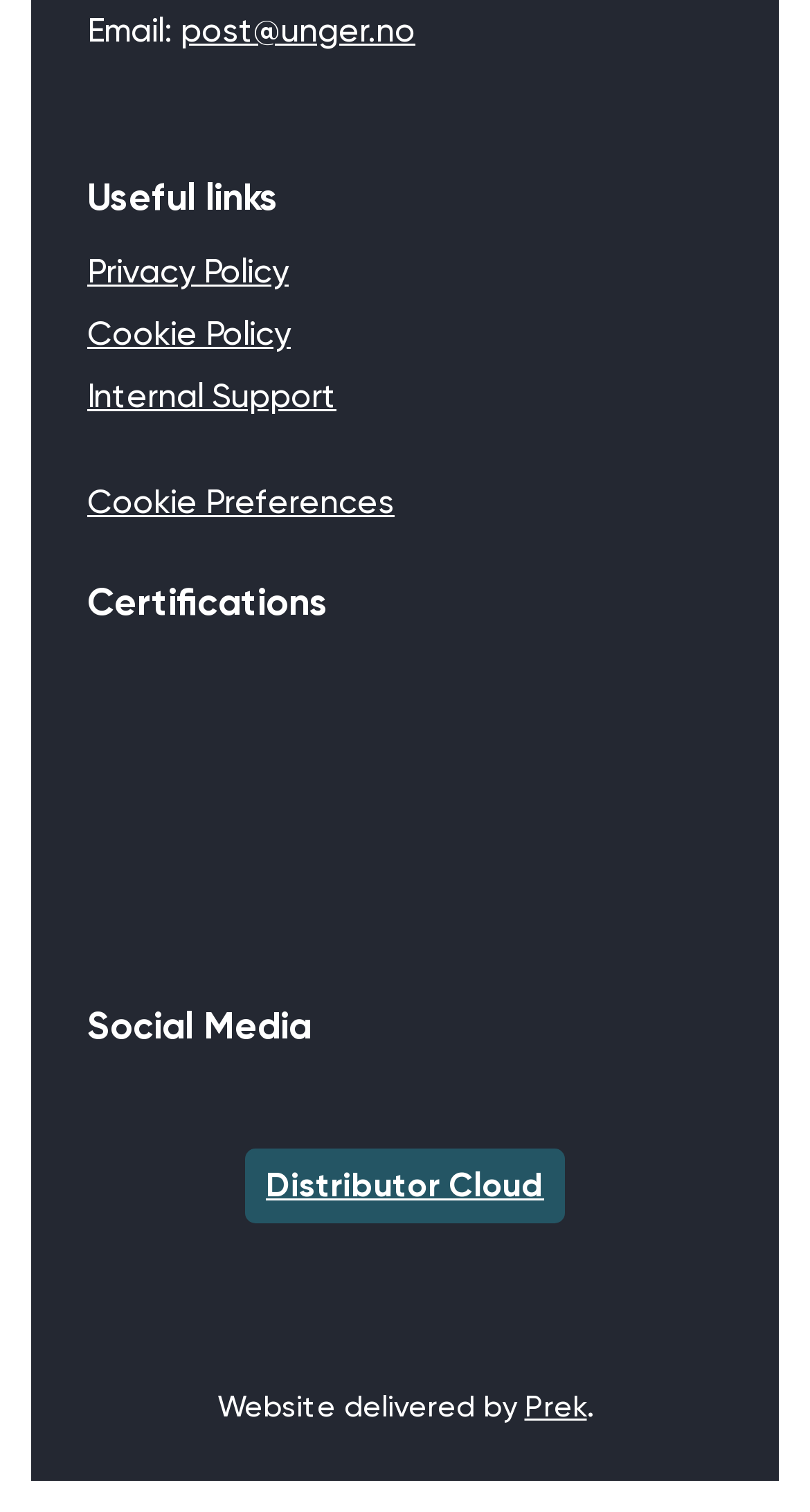Use a single word or phrase to answer the following:
What is the email address provided?

post@unger.no